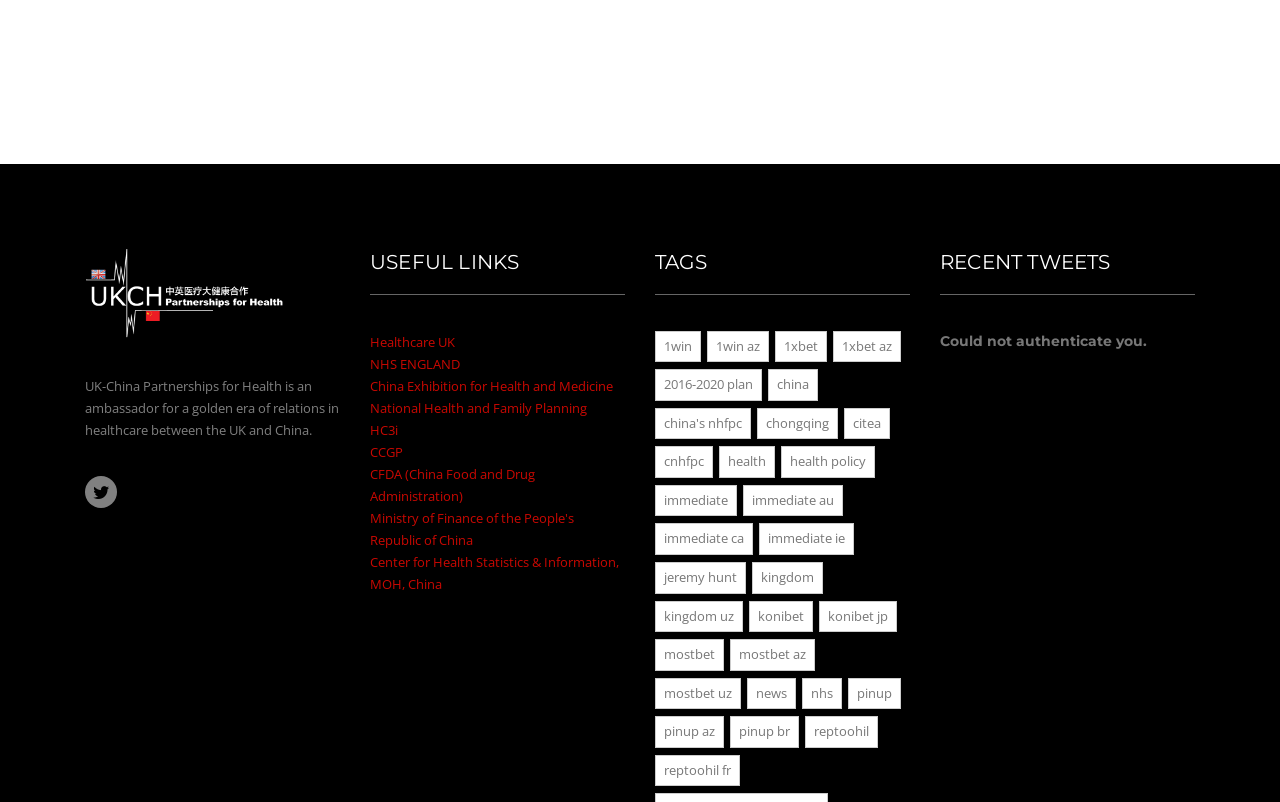Could you find the bounding box coordinates of the clickable area to complete this instruction: "Visit the 'Healthcare UK' website"?

[0.289, 0.415, 0.355, 0.437]